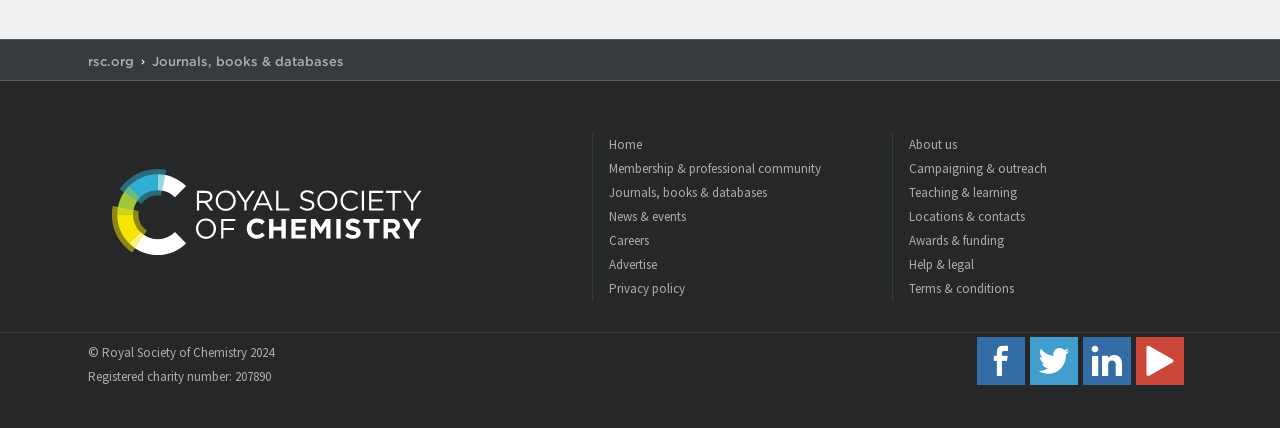Could you determine the bounding box coordinates of the clickable element to complete the instruction: "go to home page"? Provide the coordinates as four float numbers between 0 and 1, i.e., [left, top, right, bottom].

[0.476, 0.311, 0.697, 0.367]